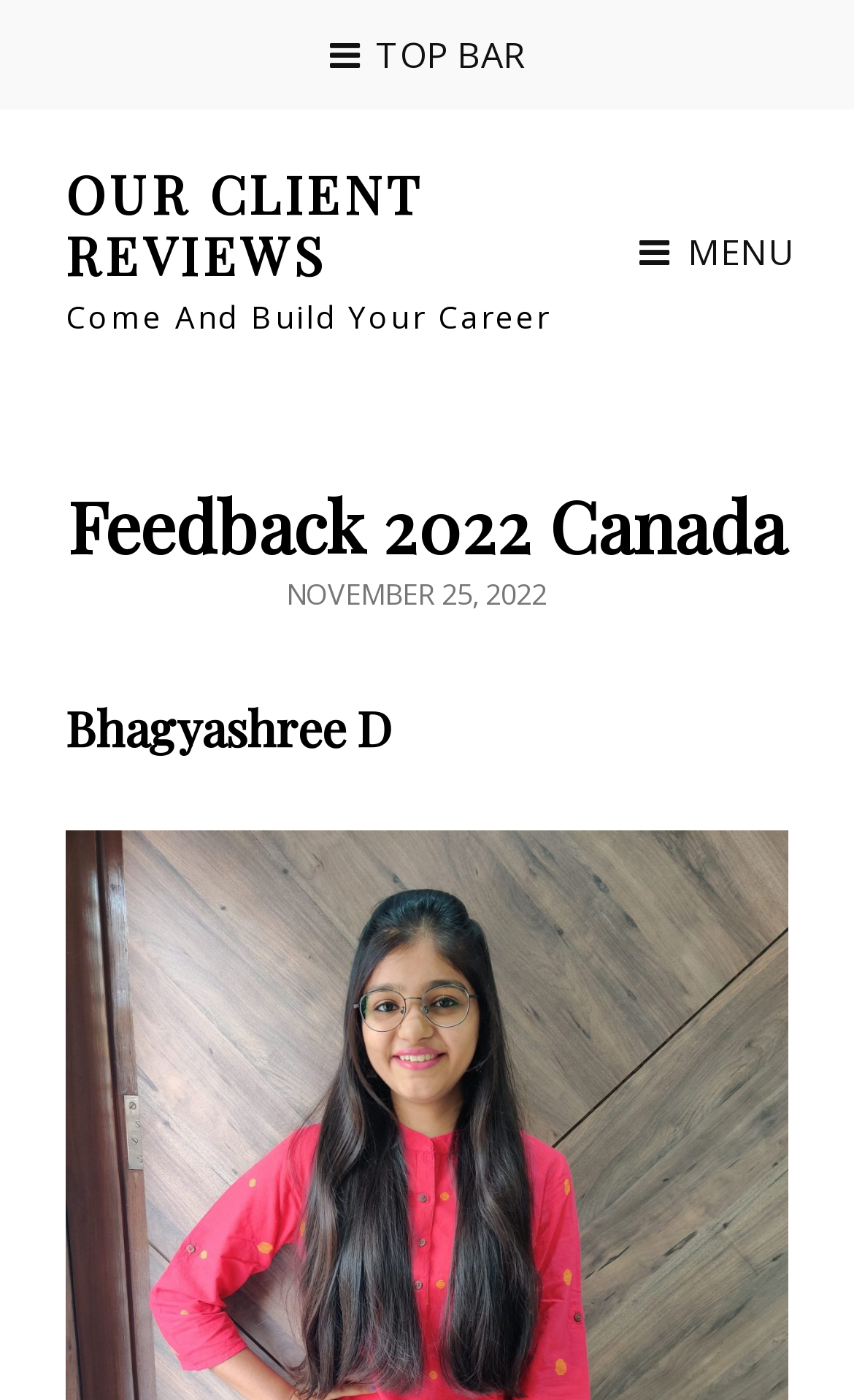Craft a detailed narrative of the webpage's structure and content.

The webpage is about client reviews, specifically "Feedback 2022 Canada". At the top, there is a button labeled "TOP BAR" on the left side, and a button labeled "MENU" on the right side. Below the top bar, there is a link titled "OUR CLIENT REVIEWS" on the left side, followed by a static text "Come And Build Your Career" that spans across the page.

On the right side of the page, there is a menu section that can be expanded by clicking the "MENU" button. Within this menu, there is a header section that contains the title "Feedback 2022 Canada" and a posting date "NOVEMBER 25, 2022". Below the title, there is a heading that reads "Bhagyashree D", which is likely a client review or testimonial.

Overall, the webpage appears to be a collection of client reviews, with a focus on the "Feedback 2022 Canada" campaign. The layout is organized, with clear headings and concise text, making it easy to navigate and read the reviews.